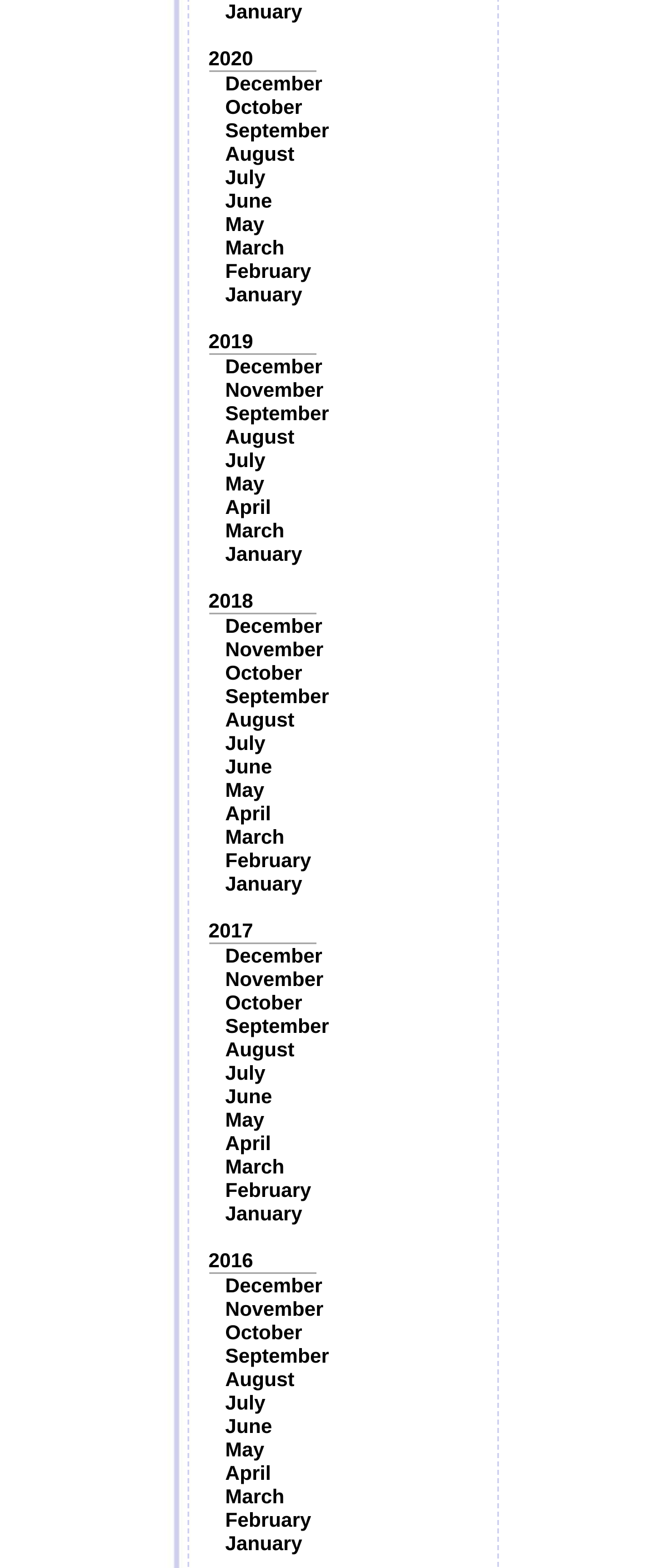Please identify the bounding box coordinates of where to click in order to follow the instruction: "Go to 2019".

[0.319, 0.21, 0.388, 0.225]